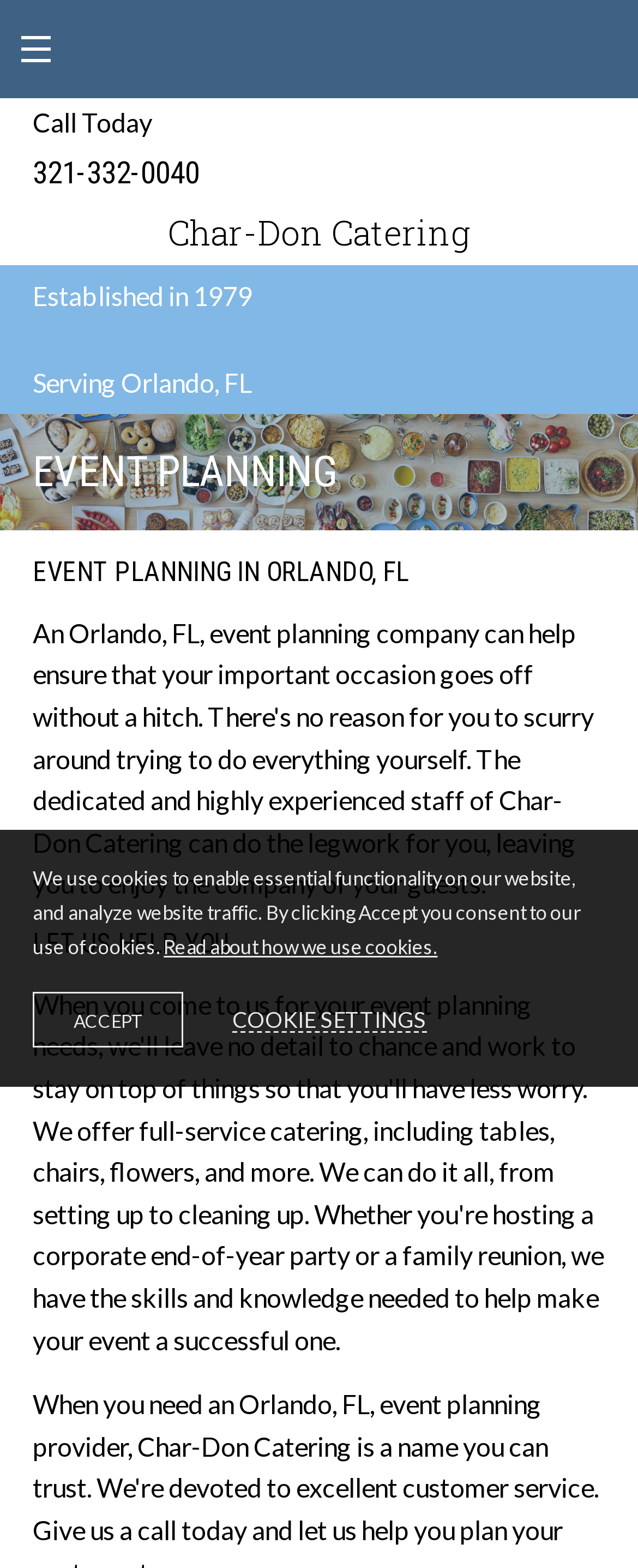Respond with a single word or phrase to the following question: What is the company name that offers event planning services?

Char-Don Catering